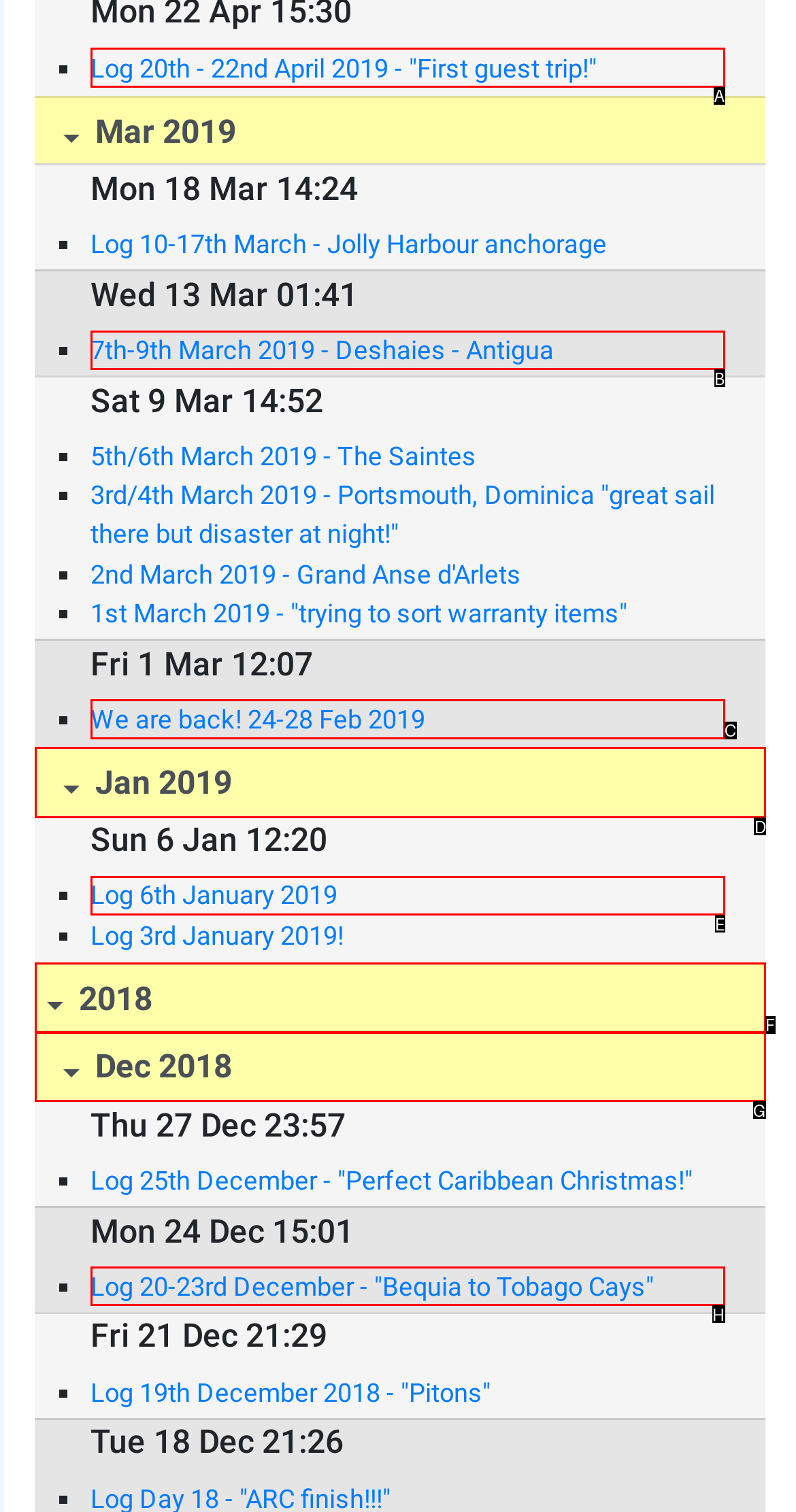Select the correct HTML element to complete the following task: Expand January 2019
Provide the letter of the choice directly from the given options.

D